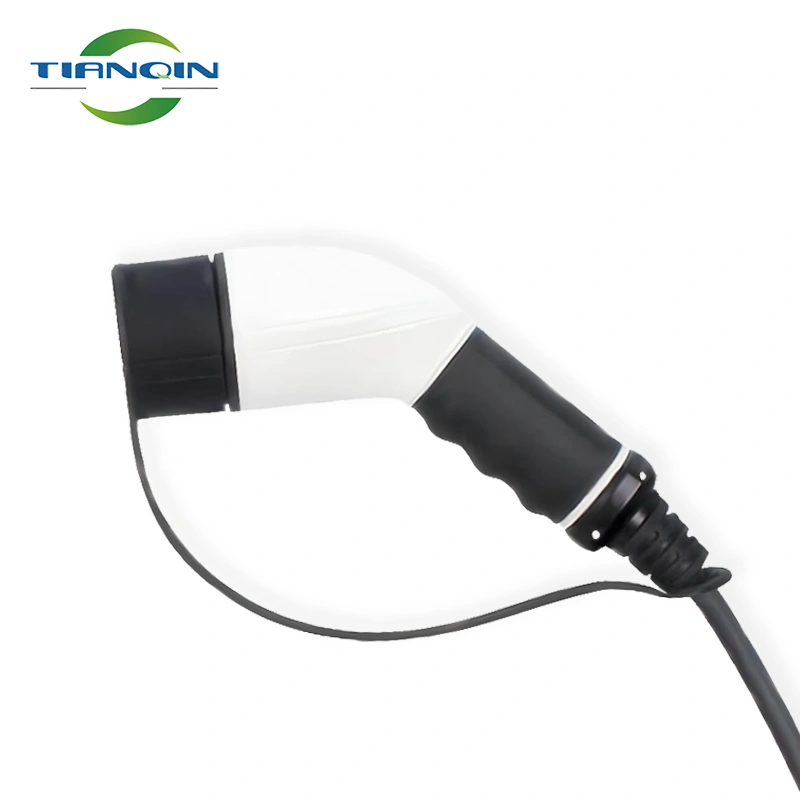What is the brand name displayed on the connector?
Give a detailed response to the question by analyzing the screenshot.

The caption highlights the brand name 'TIANQIN' located above the connector, indicating customization options for color and logo based on customer preferences.